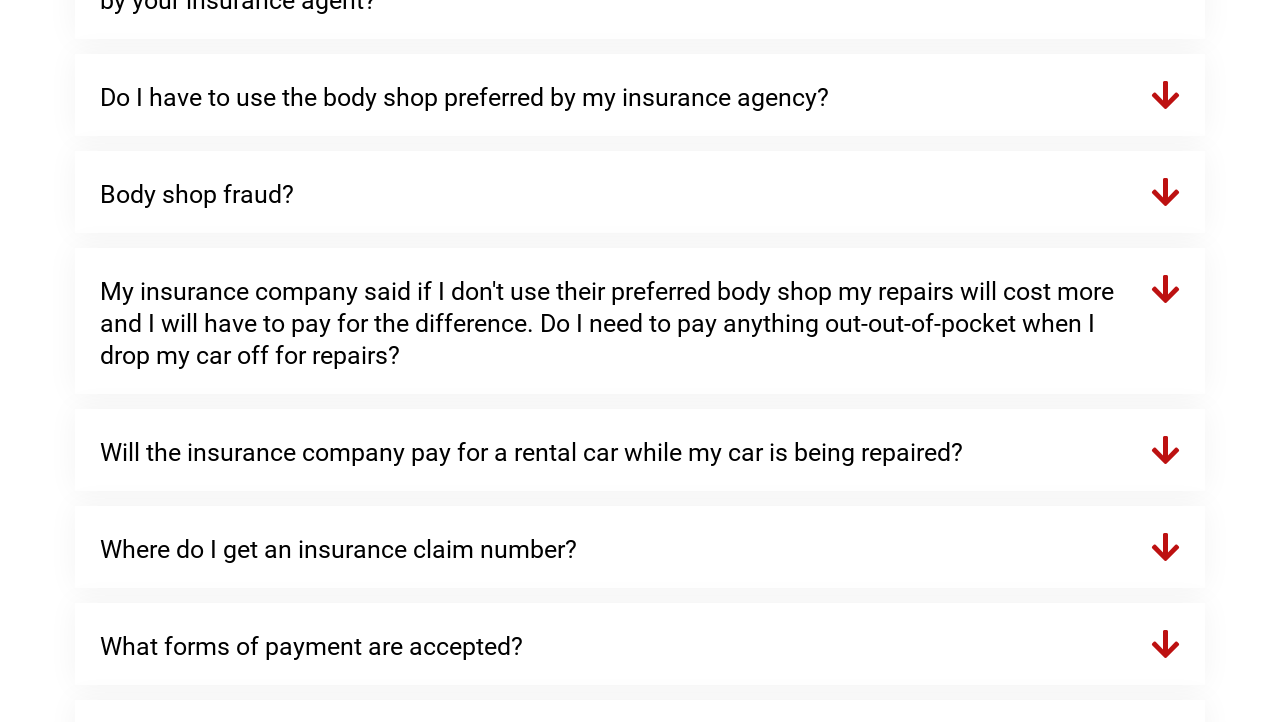Indicate the bounding box coordinates of the element that must be clicked to execute the instruction: "Read 'My insurance company said if I don't use their preferred body shop my repairs will cost more and I will have to pay for the difference. Do I need to pay anything out-of-pocket when I drop my car off for repairs?'". The coordinates should be given as four float numbers between 0 and 1, i.e., [left, top, right, bottom].

[0.059, 0.343, 0.941, 0.545]